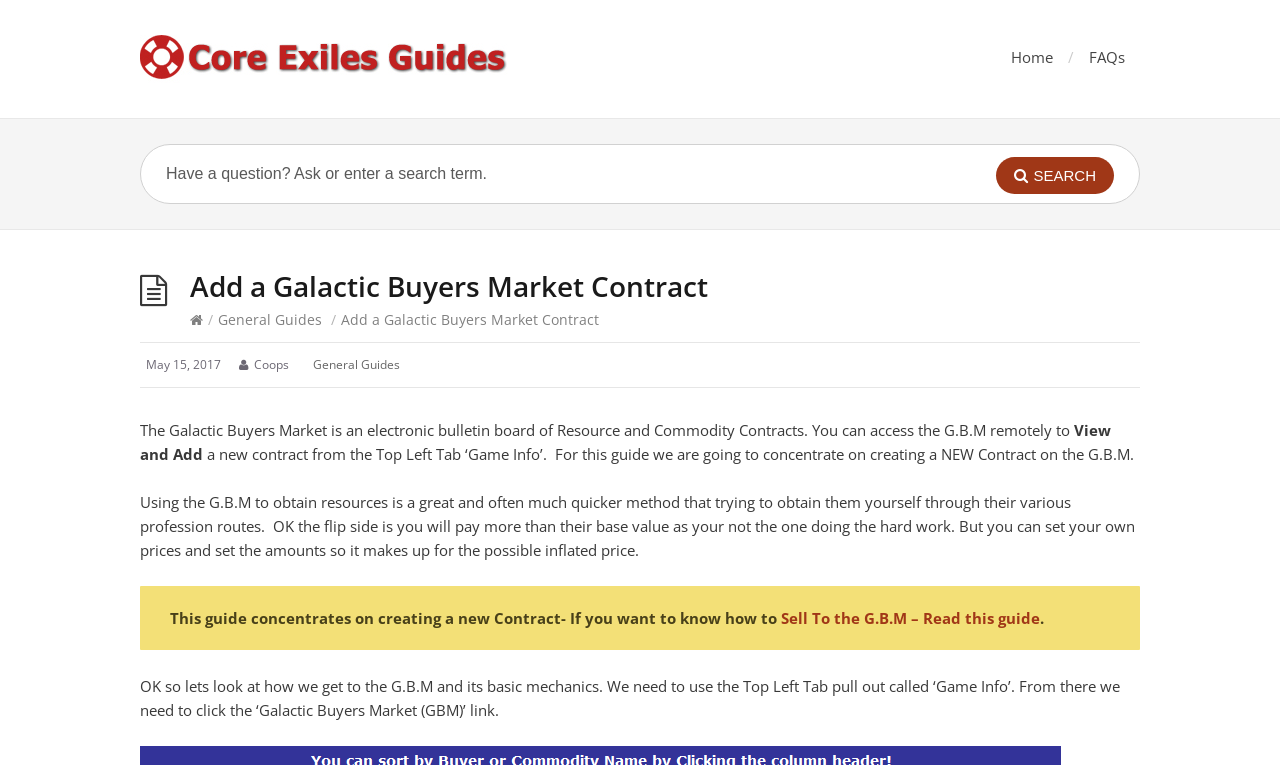Find the bounding box coordinates for the area you need to click to carry out the instruction: "Click on General Guides". The coordinates should be four float numbers between 0 and 1, indicated as [left, top, right, bottom].

[0.17, 0.405, 0.252, 0.43]